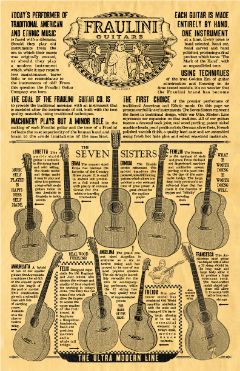Break down the image and describe each part extensively.

The image showcases a vintage advertisement for Fraulini Guitars, featuring a classic design with a yellowed paper aesthetic. The central theme emphasizes the craftsmanship and dedication behind each guitar, stating that "each guitar is made entirely by hand" and highlighting the careful techniques used in their production. A prominent heading introduces the brand, while various guitar models, referred to as "The Seven Sisters," are illustrated below, each labeled with names like "Lustrato" and "Angeline." The ad also includes catchy phrases such as "Today's performer of traditional American and evening music" and notes the role of machinery in the crafting process. Overall, this advertisement not only showcases the beauty of the guitars but also conveys a sense of nostalgia and pride in traditional craftsmanship.